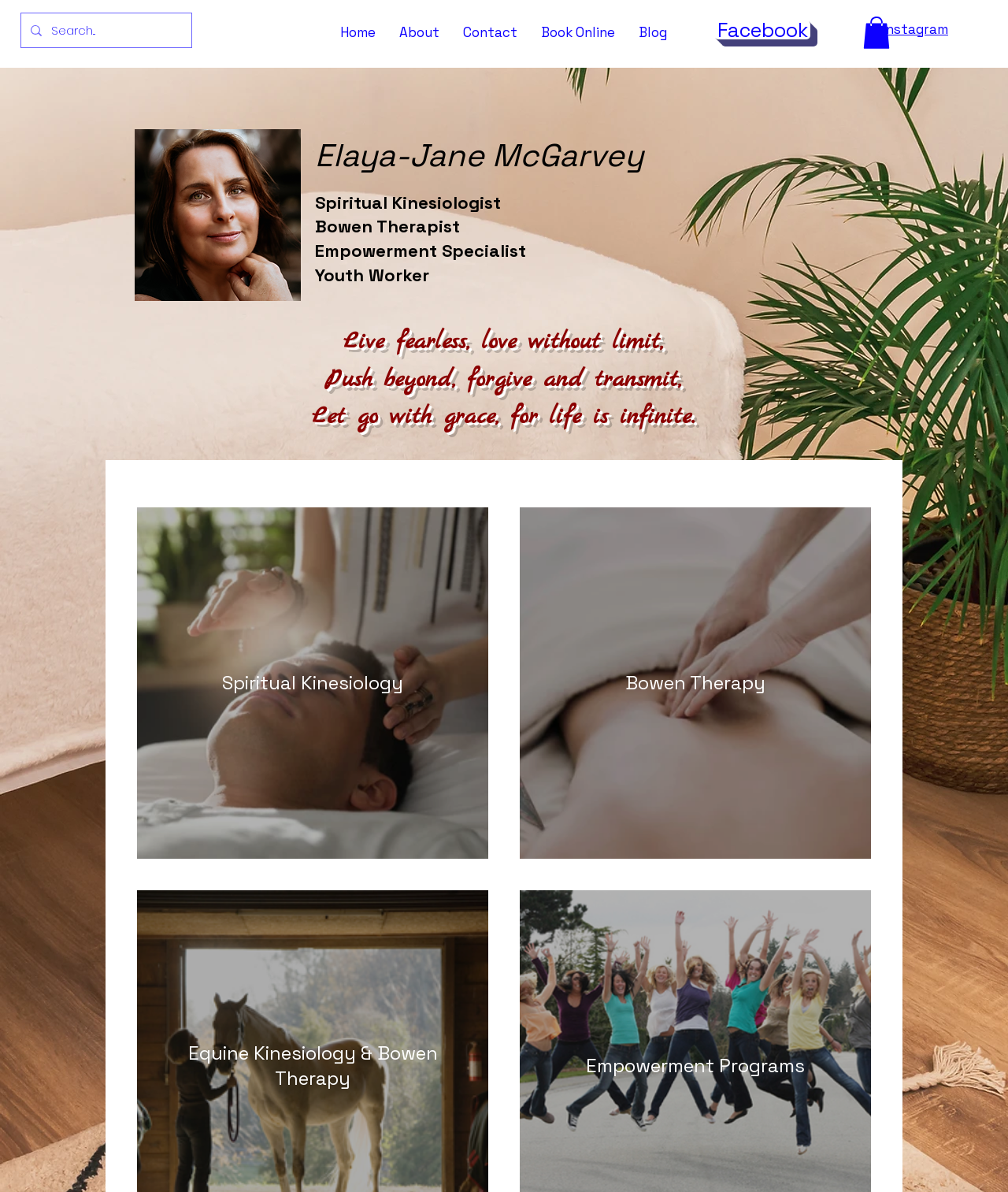Give a concise answer using only one word or phrase for this question:
What is the main service offered by Elaya-Jane McGarvey?

Bowen Therapy